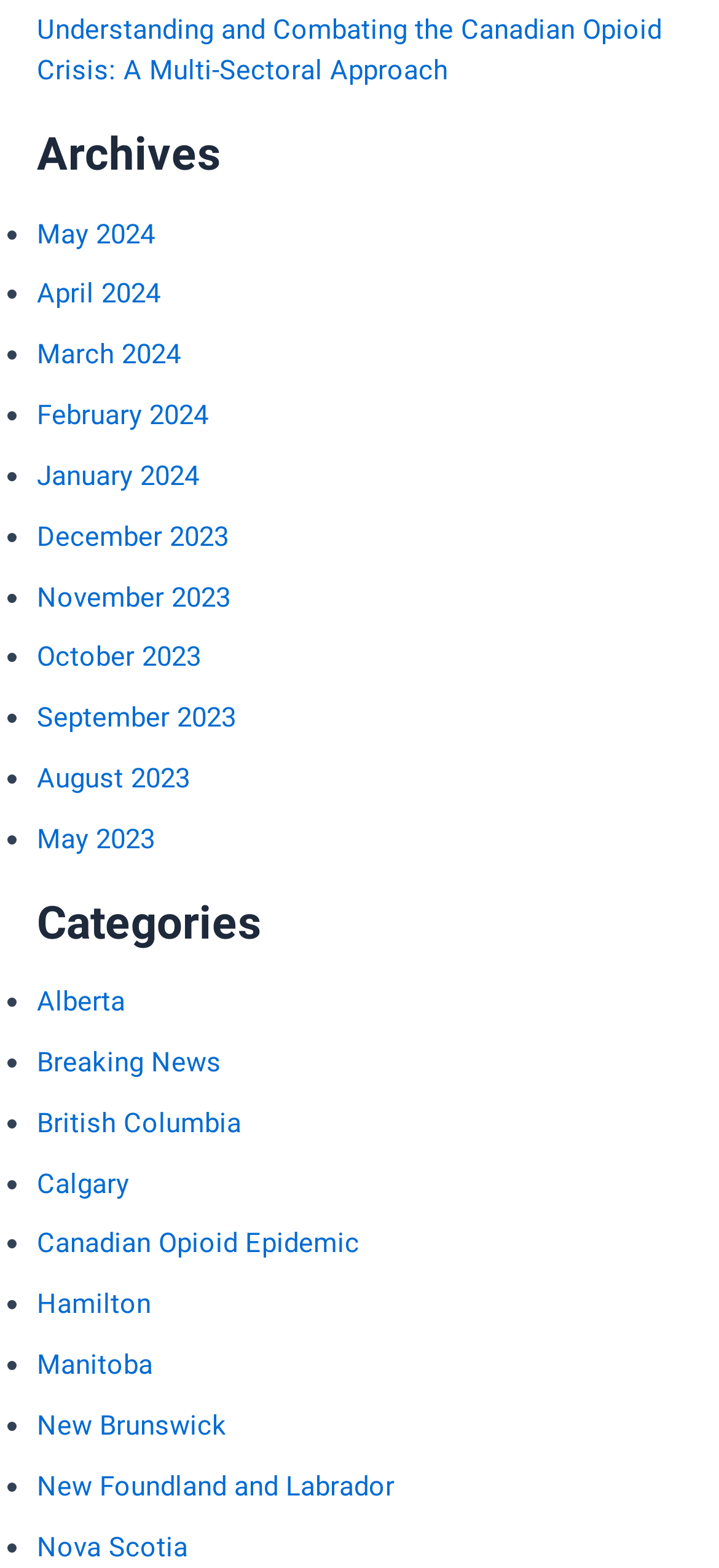Determine the bounding box for the UI element that matches this description: "January 2024".

[0.051, 0.293, 0.277, 0.314]